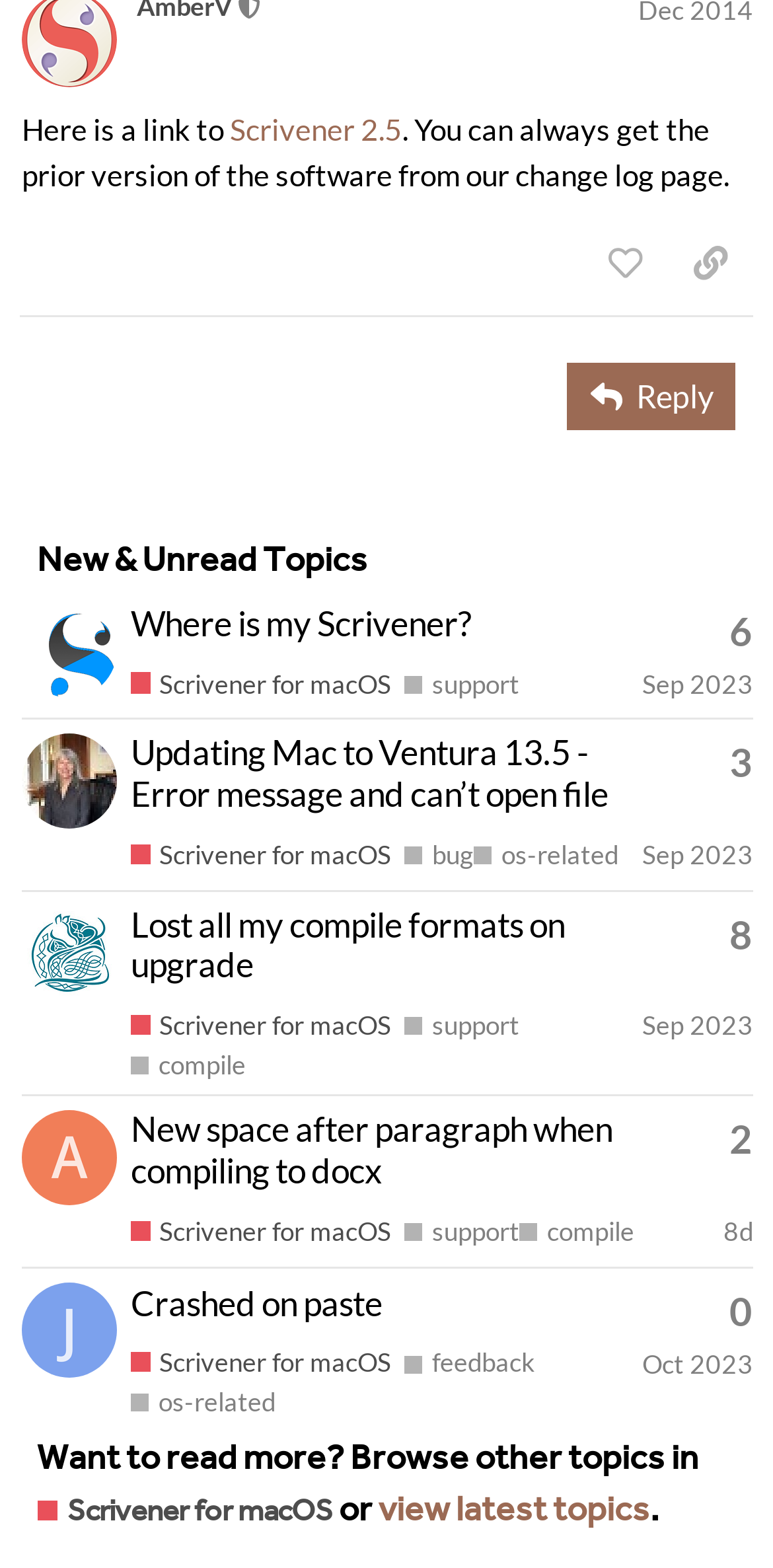From the details in the image, provide a thorough response to the question: How many topics are listed on this page?

I counted the number of gridcell elements inside the table element, which represents each topic listed on the page. There are 4 gridcell elements, so there are 4 topics listed.